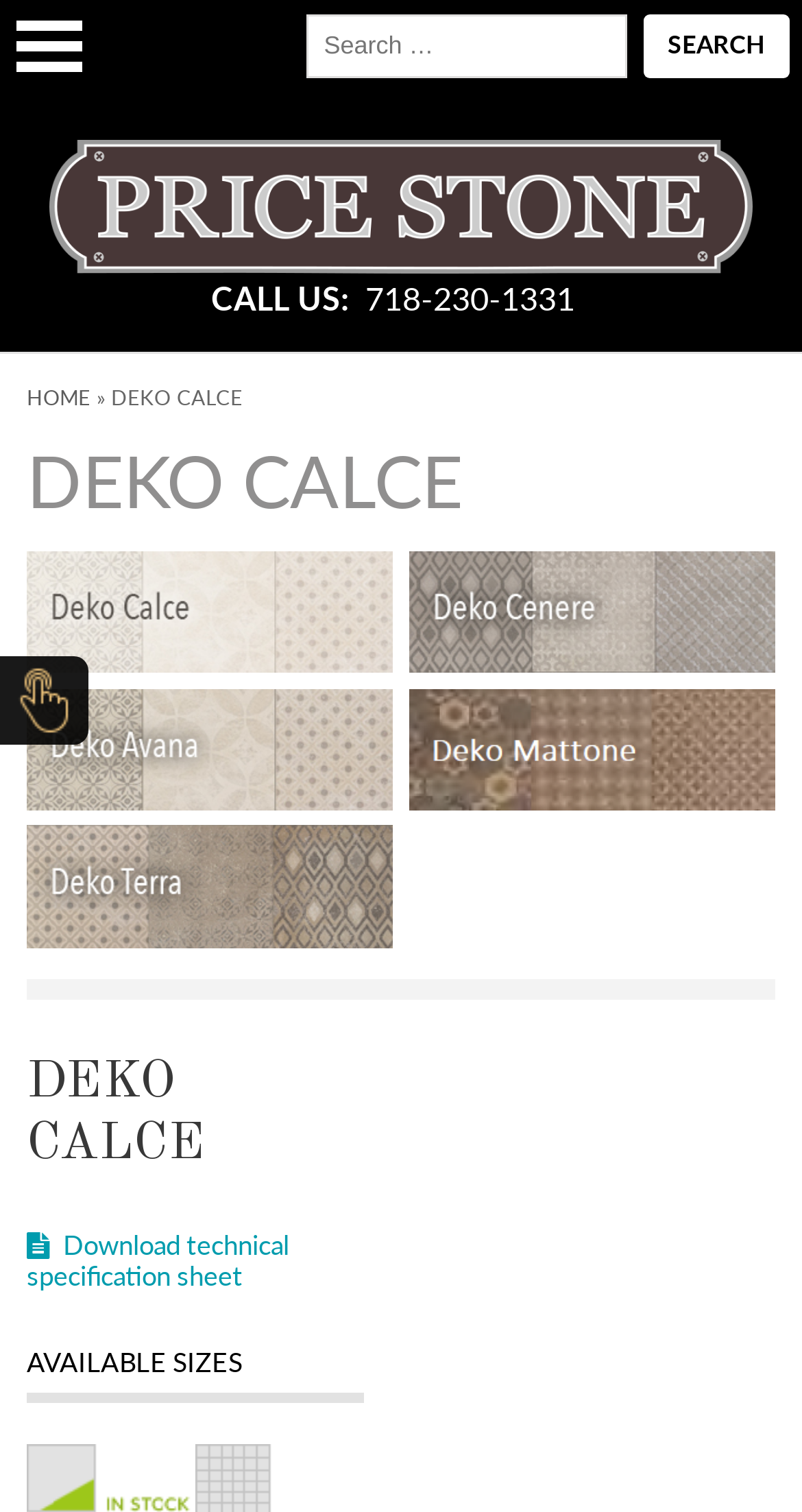What is the purpose of the search box?
Can you give a detailed and elaborate answer to the question?

The search box is labeled 'Search for:' and is likely used to search for products on the webpage.